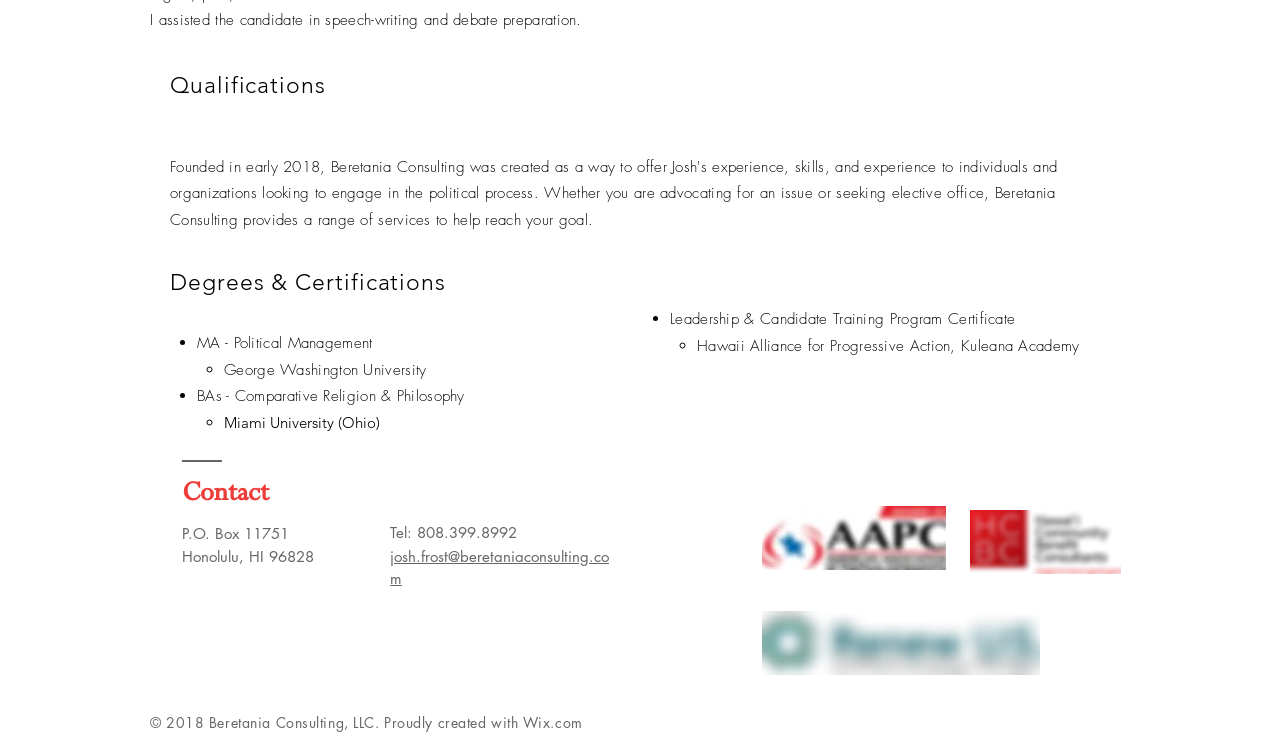Using the elements shown in the image, answer the question comprehensively: What is the highest degree earned by the candidate?

From the ListMarker and StaticText elements, we can see that the candidate has earned a Master's degree (MA) in Political Management from George Washington University.